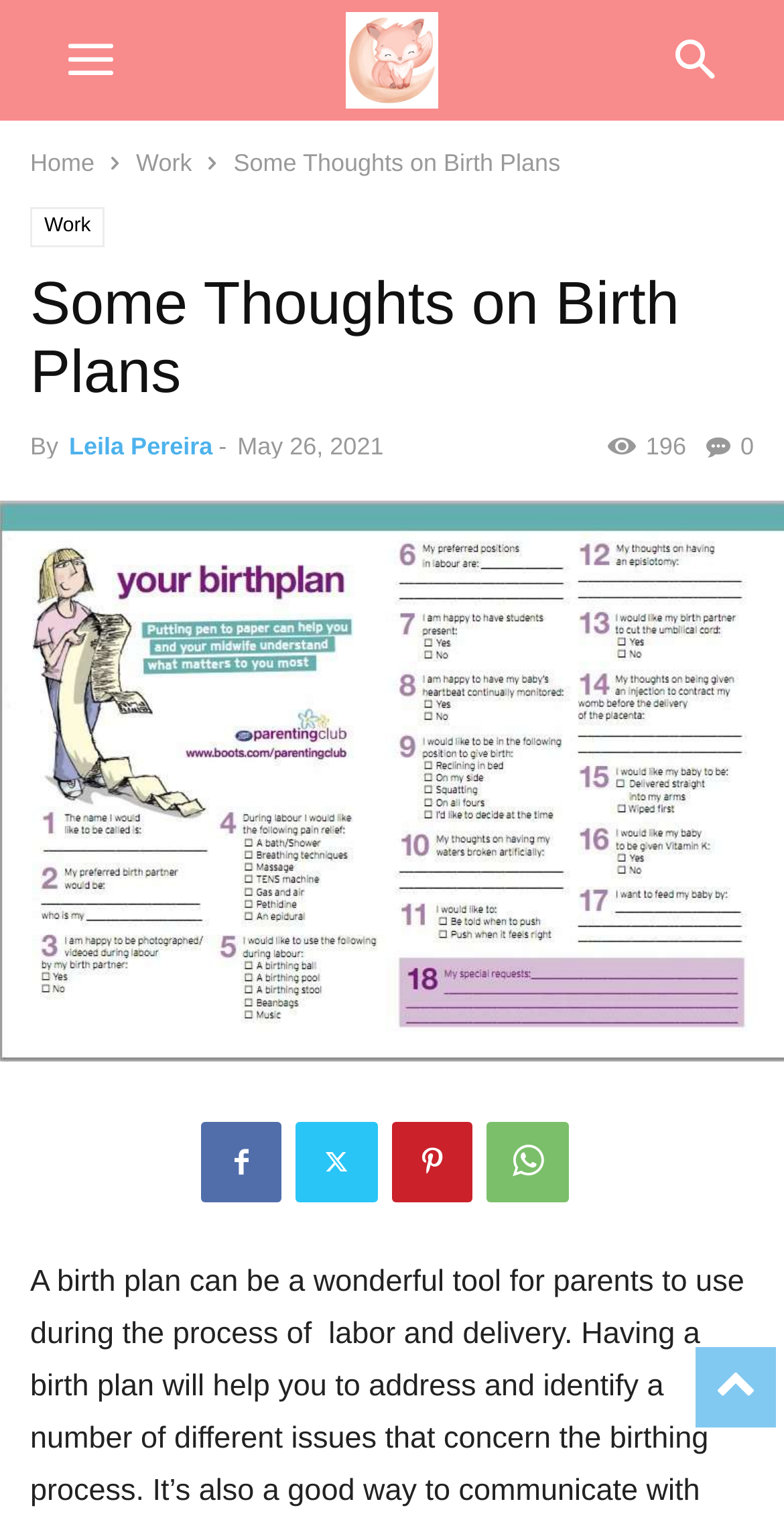Who is the author of the article?
Using the image provided, answer with just one word or phrase.

Leila Pereira